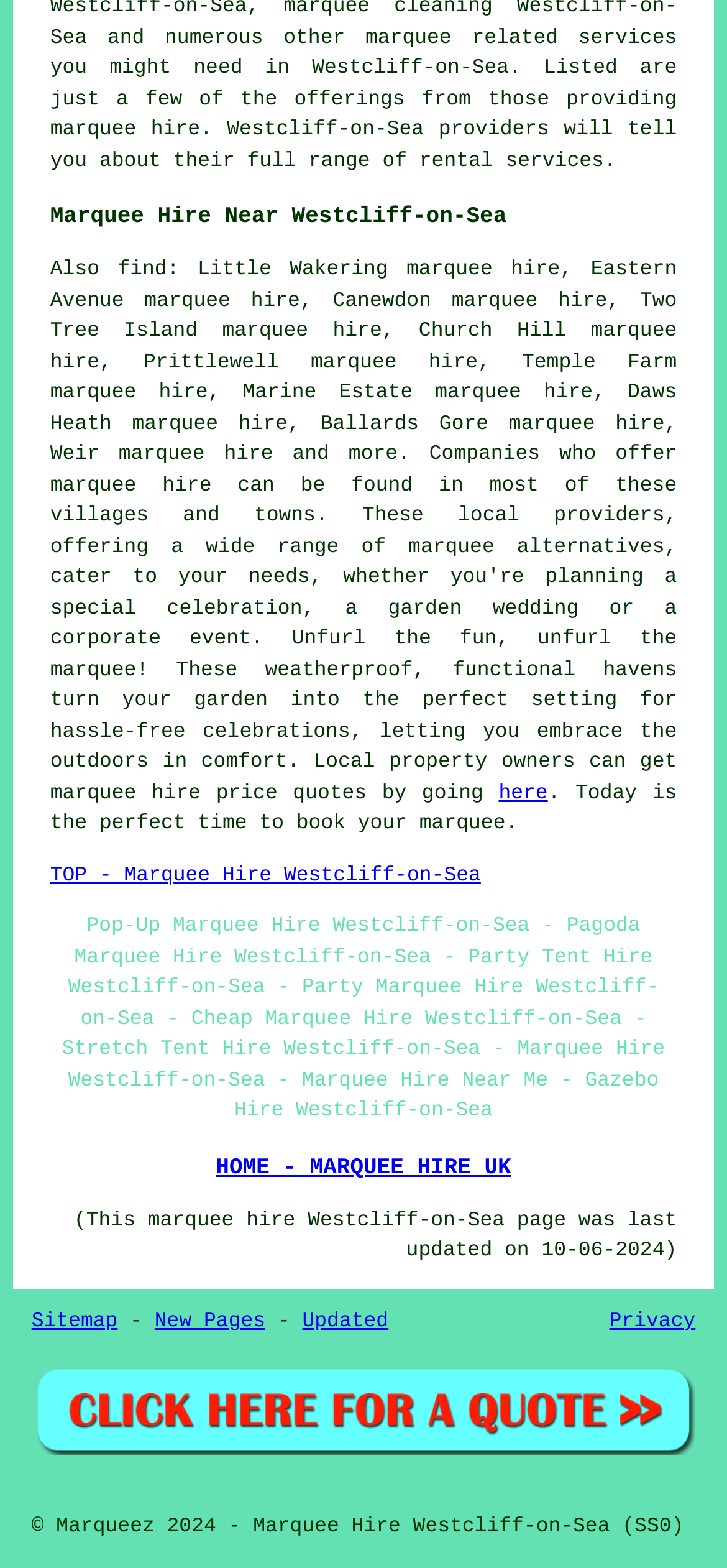Given the element description, predict the bounding box coordinates in the format (top-left x, top-left y, bottom-right x, bottom-right y), using floating point numbers between 0 and 1: marquee hire

[0.069, 0.303, 0.291, 0.317]